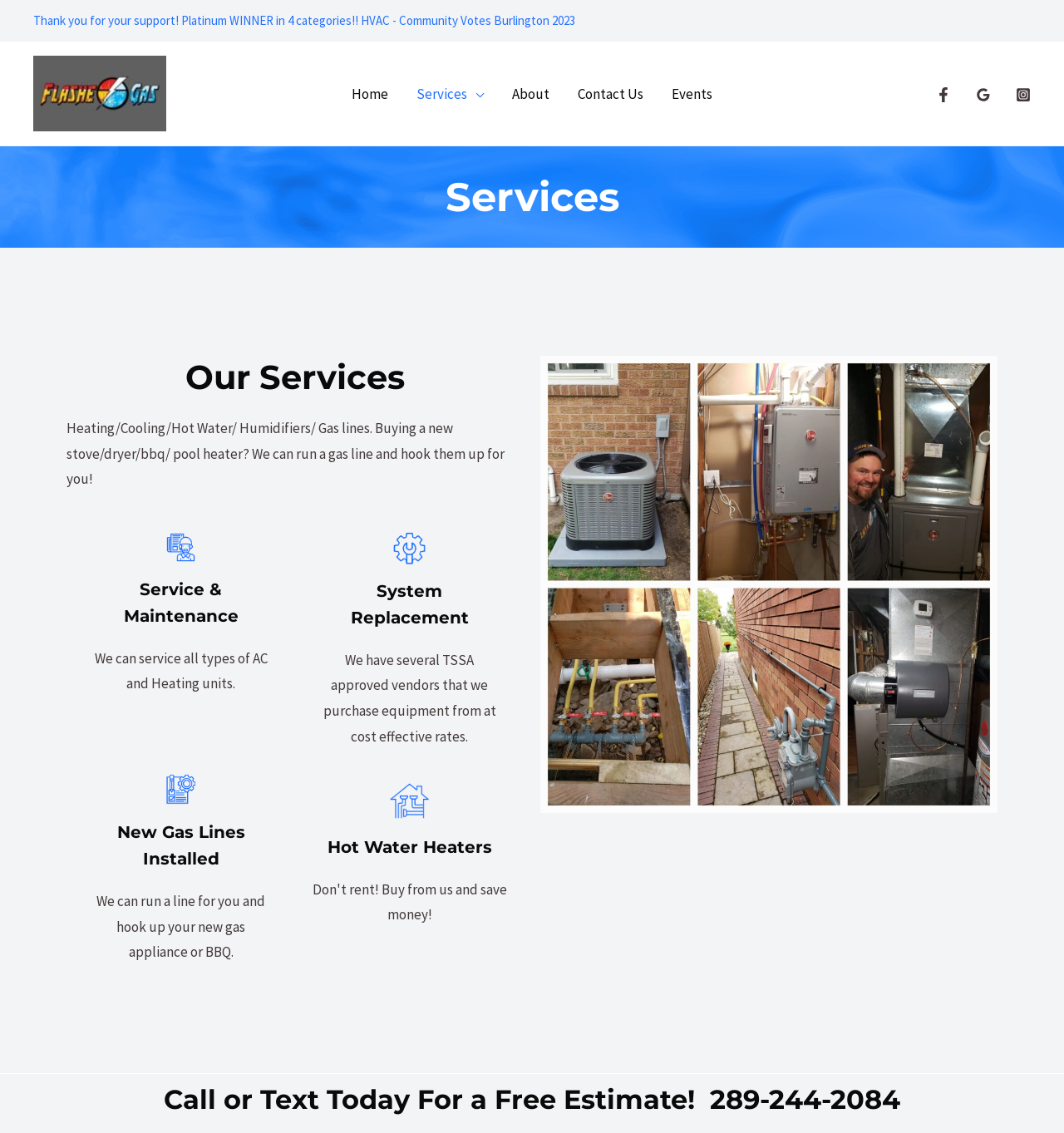Respond with a single word or short phrase to the following question: 
How can I contact Flashe Gas HVAC for a free estimate?

Call or Text 289-244-2084